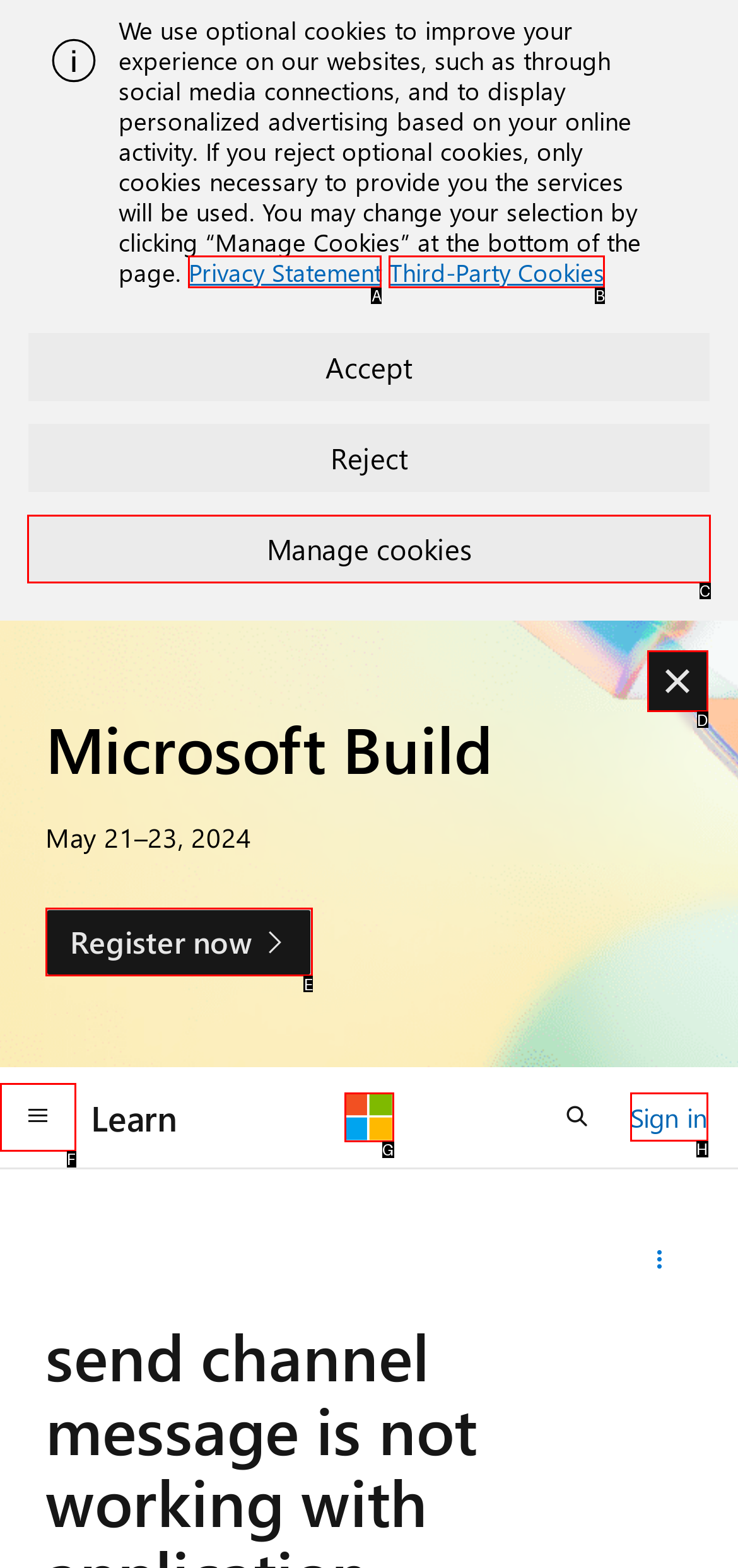Identify which HTML element to click to fulfill the following task: dismiss the alert. Provide your response using the letter of the correct choice.

D